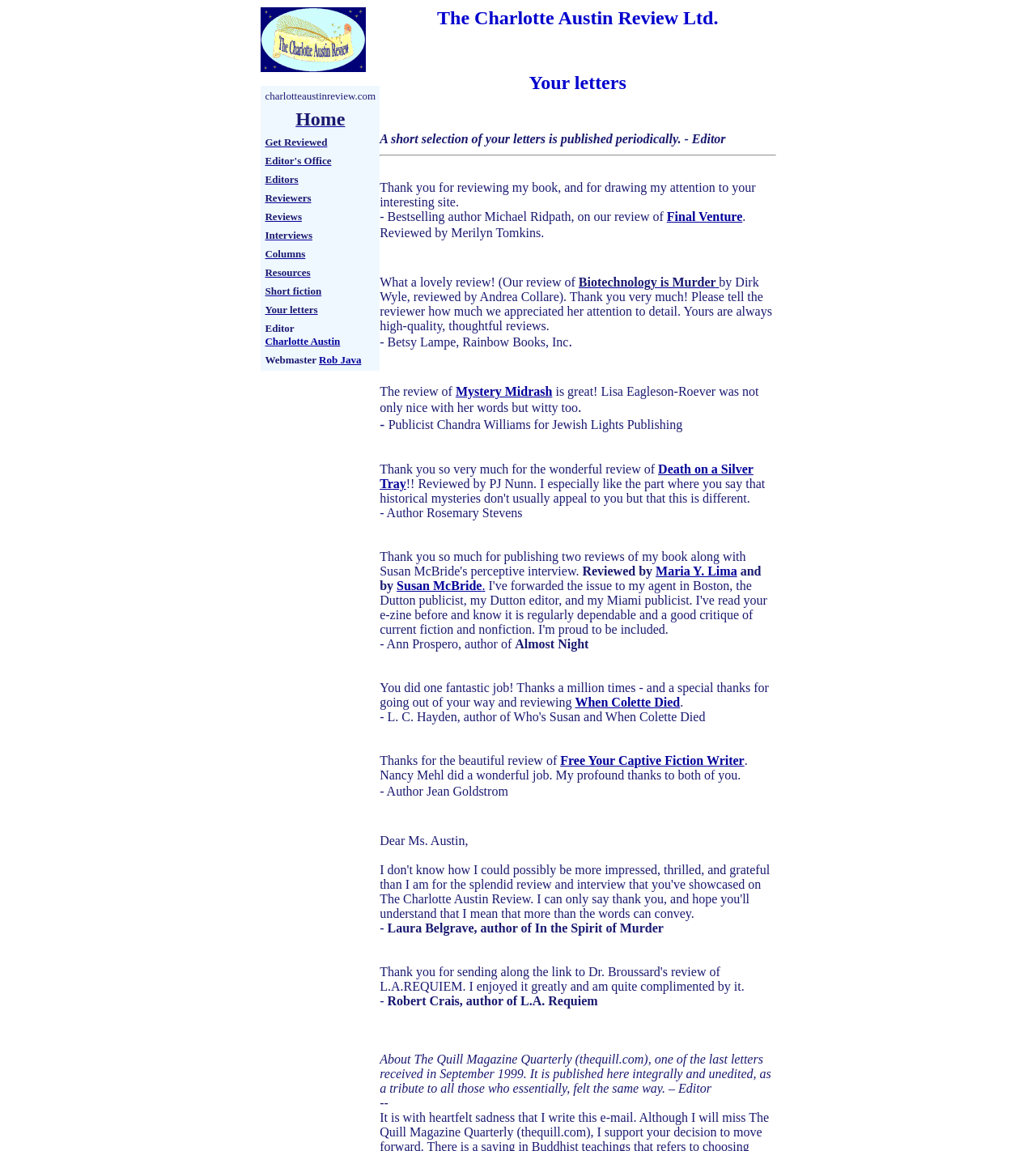Please identify the bounding box coordinates of the area that needs to be clicked to follow this instruction: "Go to Get Reviewed".

[0.256, 0.117, 0.316, 0.129]